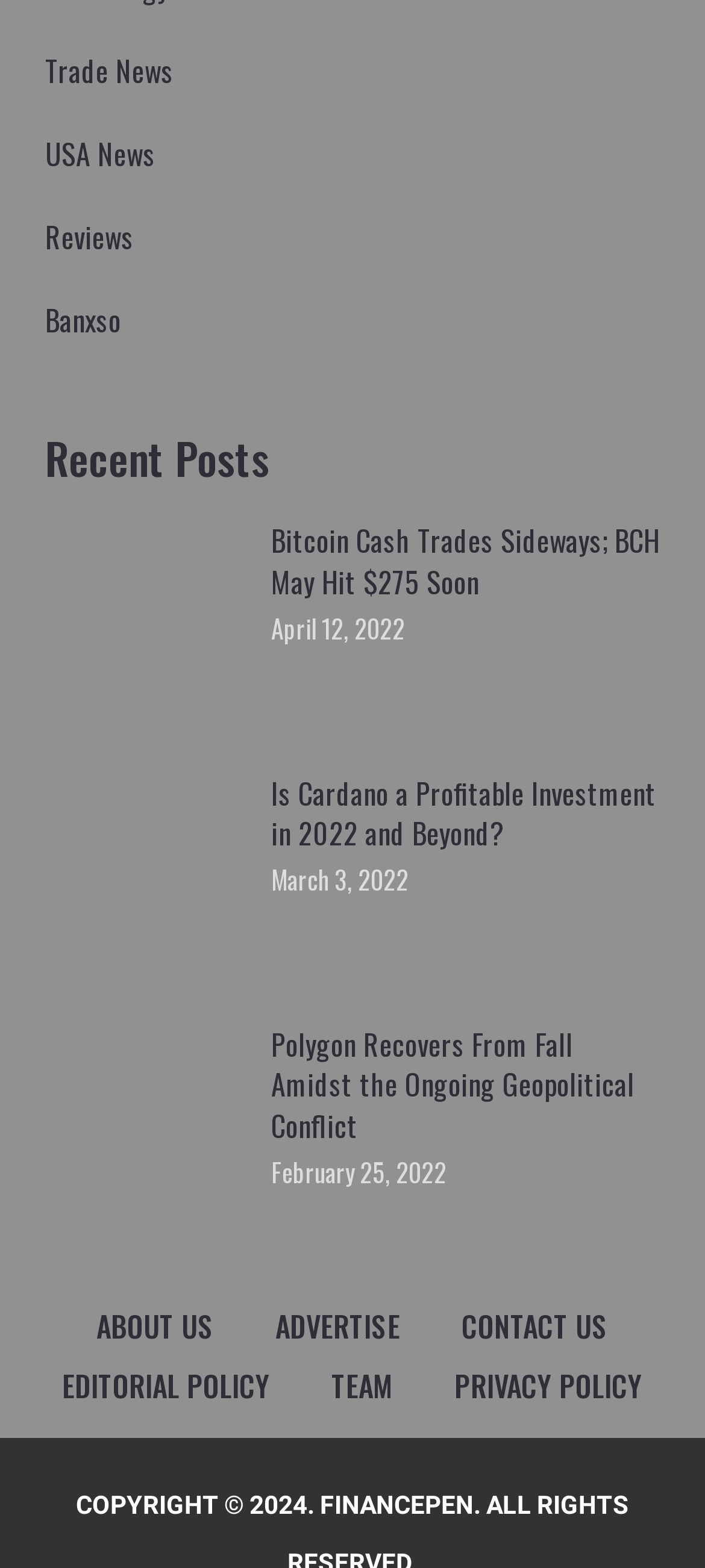How many links are there in the footer section?
From the image, provide a succinct answer in one word or a short phrase.

6